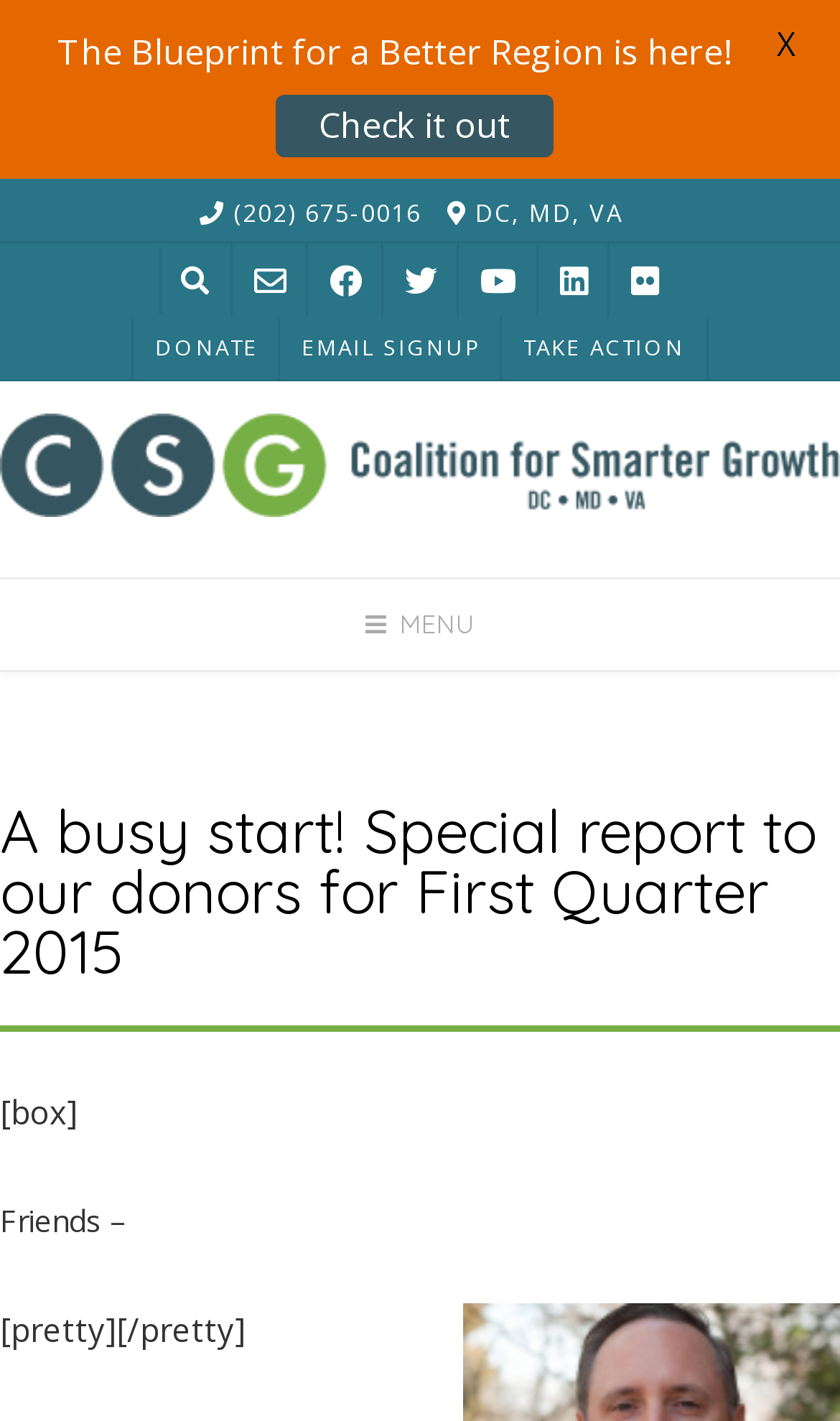Identify the bounding box of the HTML element described as: "Donate".

[0.159, 0.223, 0.333, 0.269]